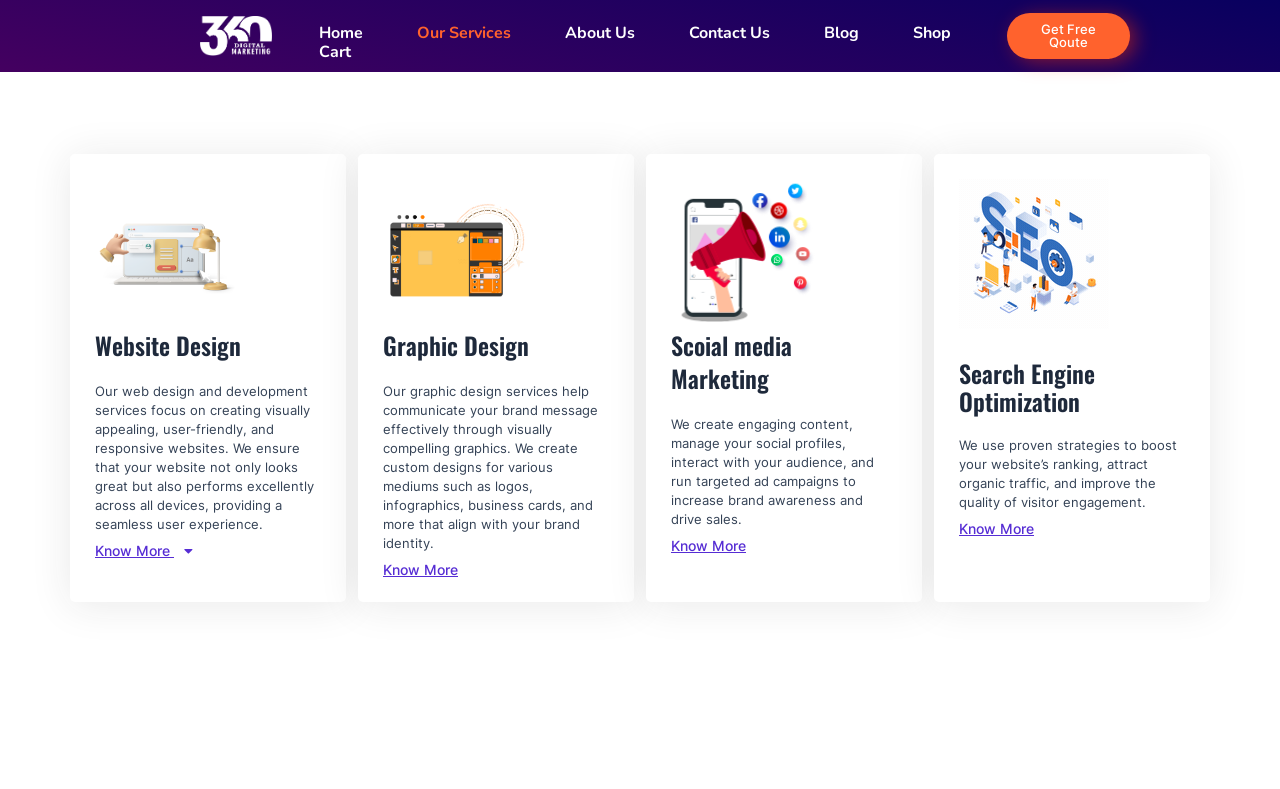Use a single word or phrase to answer the question: What is the goal of the company's social media marketing services?

Increase brand awareness and drive sales